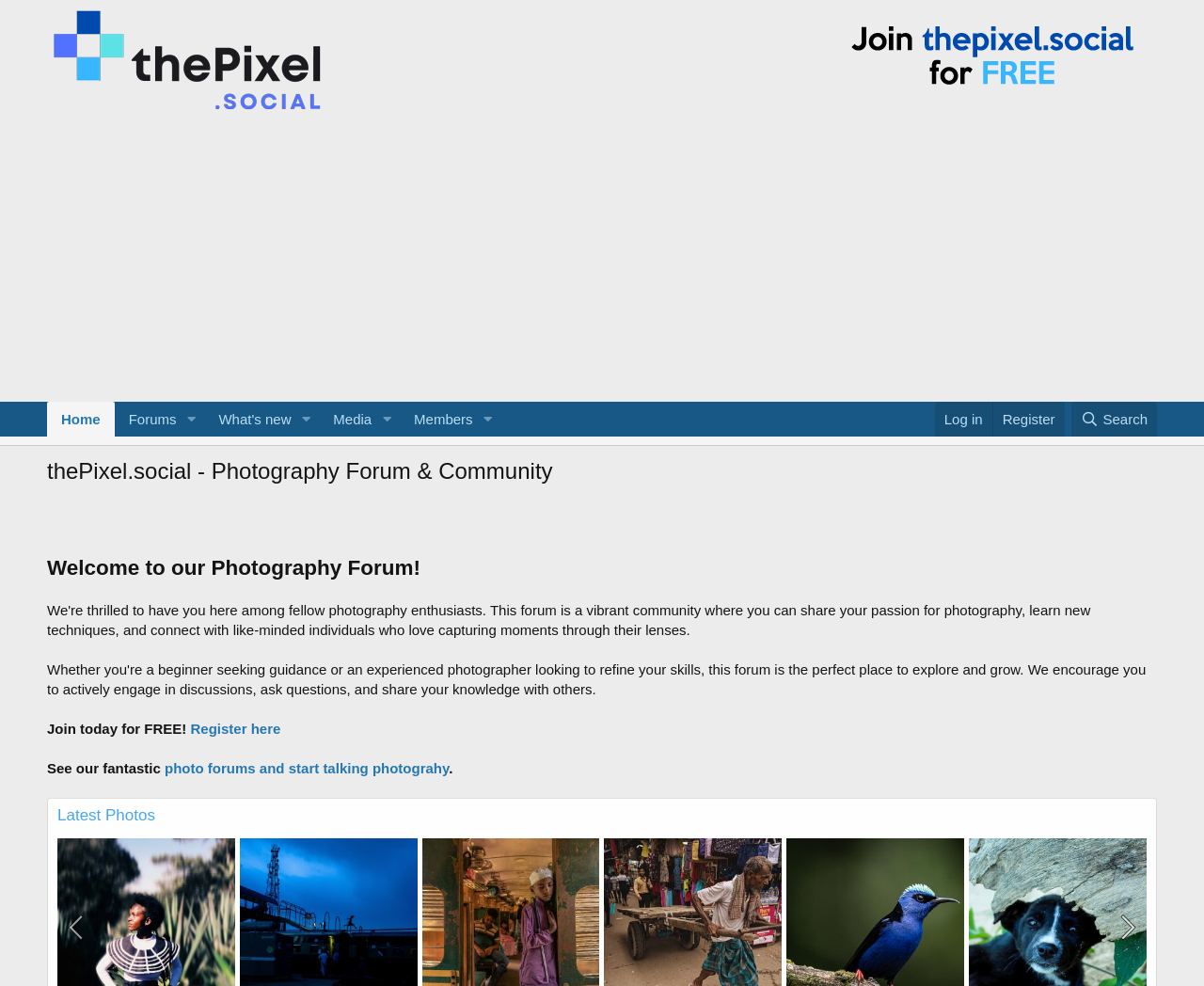Bounding box coordinates are specified in the format (top-left x, top-left y, bottom-right x, bottom-right y). All values are floating point numbers bounded between 0 and 1. Please provide the bounding box coordinate of the region this sentence describes: parent_node: Members aria-label="Toggle expanded"

[0.394, 0.407, 0.416, 0.443]